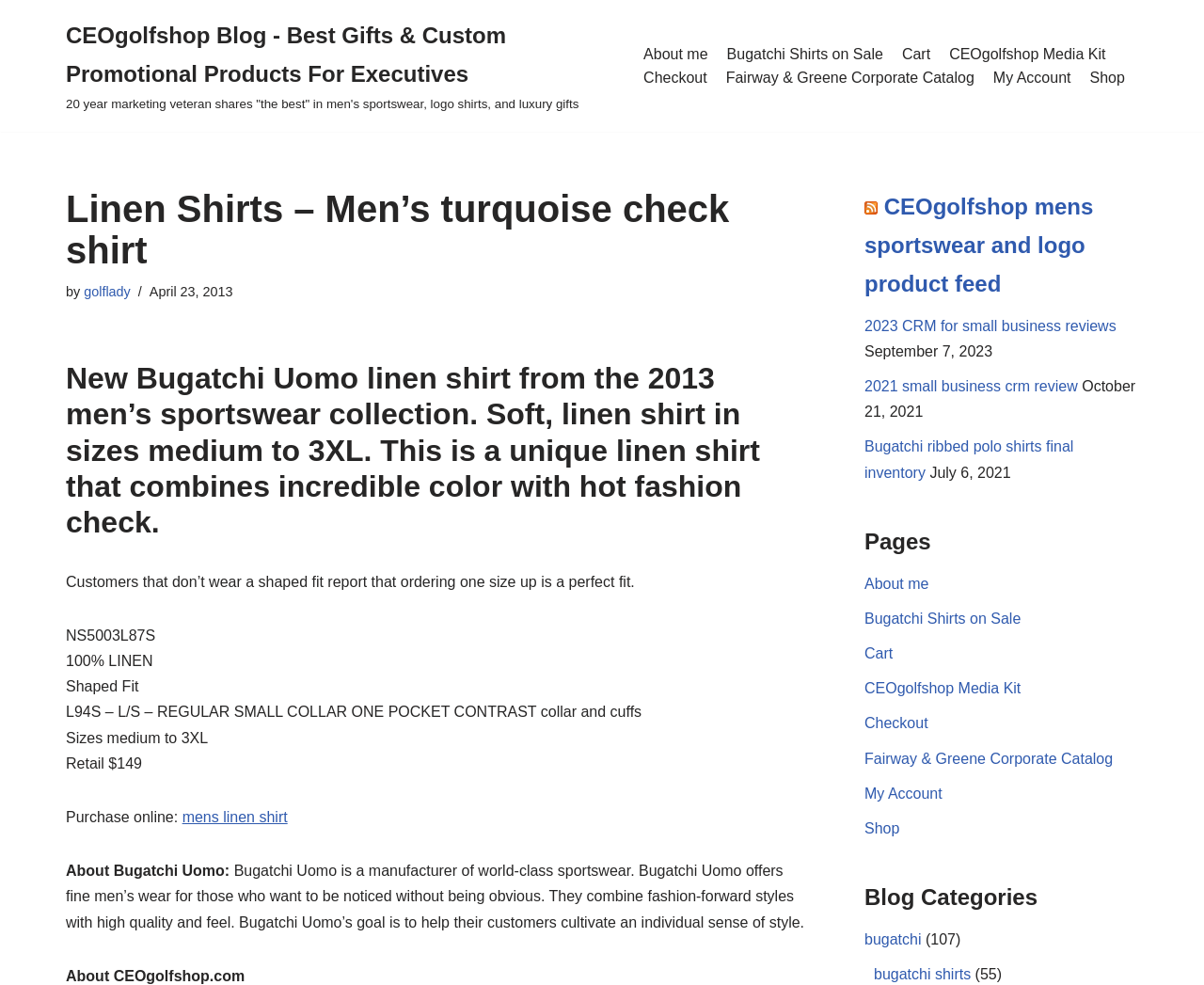Locate the bounding box coordinates of the area to click to fulfill this instruction: "Click on 'RSS'". The bounding box should be presented as four float numbers between 0 and 1, in the order [left, top, right, bottom].

[0.718, 0.197, 0.729, 0.223]